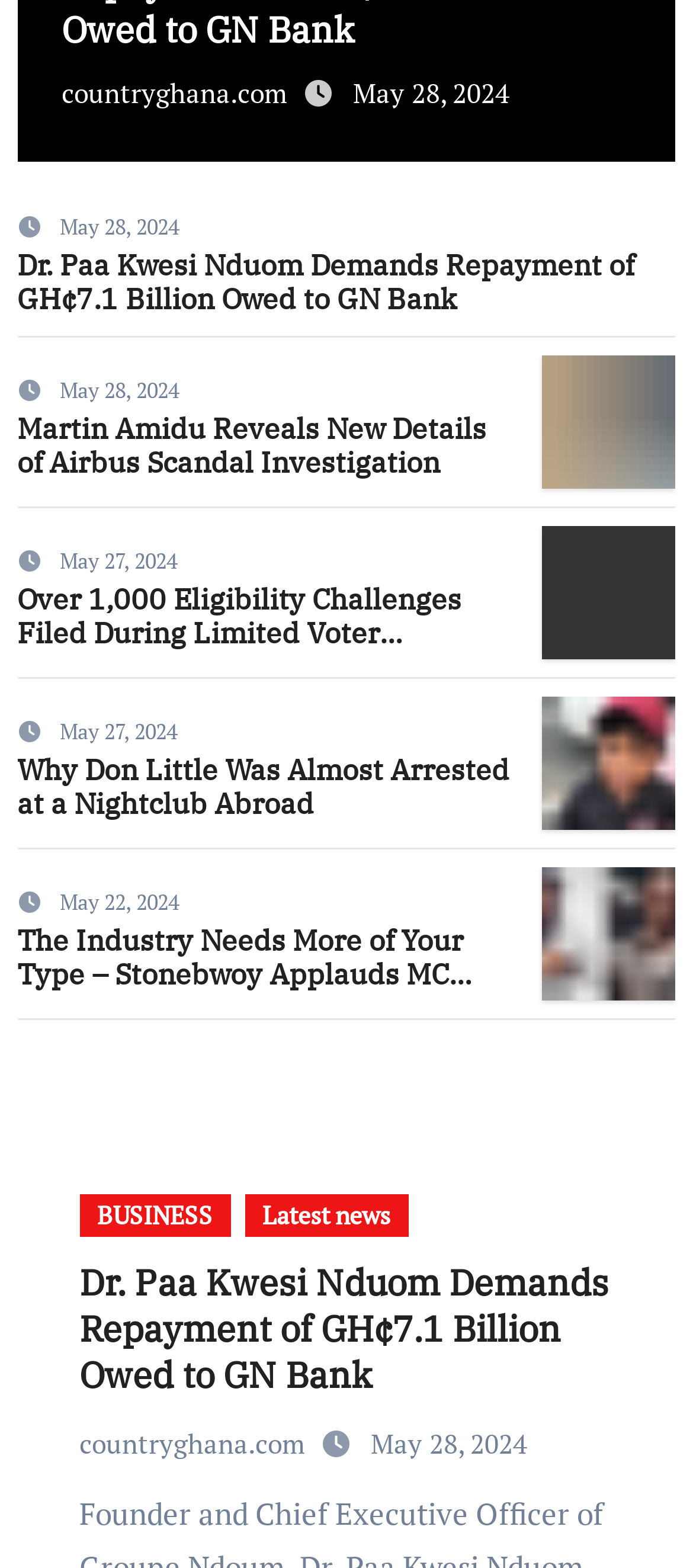Please find the bounding box for the following UI element description. Provide the coordinates in (top-left x, top-left y, bottom-right x, bottom-right y) format, with values between 0 and 1: BUSINESS

[0.115, 0.761, 0.333, 0.788]